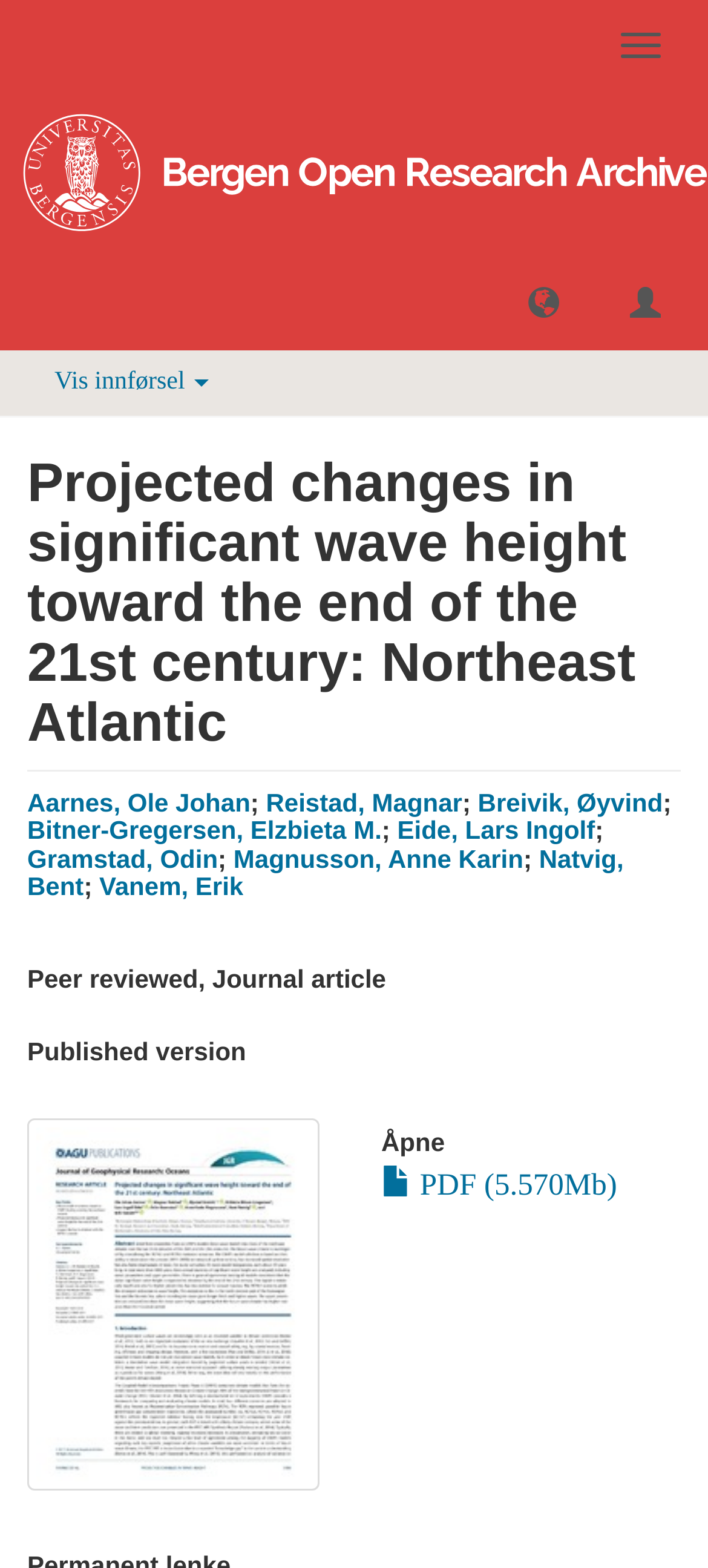Using the webpage screenshot, locate the HTML element that fits the following description and provide its bounding box: "Vis innførsel".

[0.077, 0.235, 0.296, 0.252]